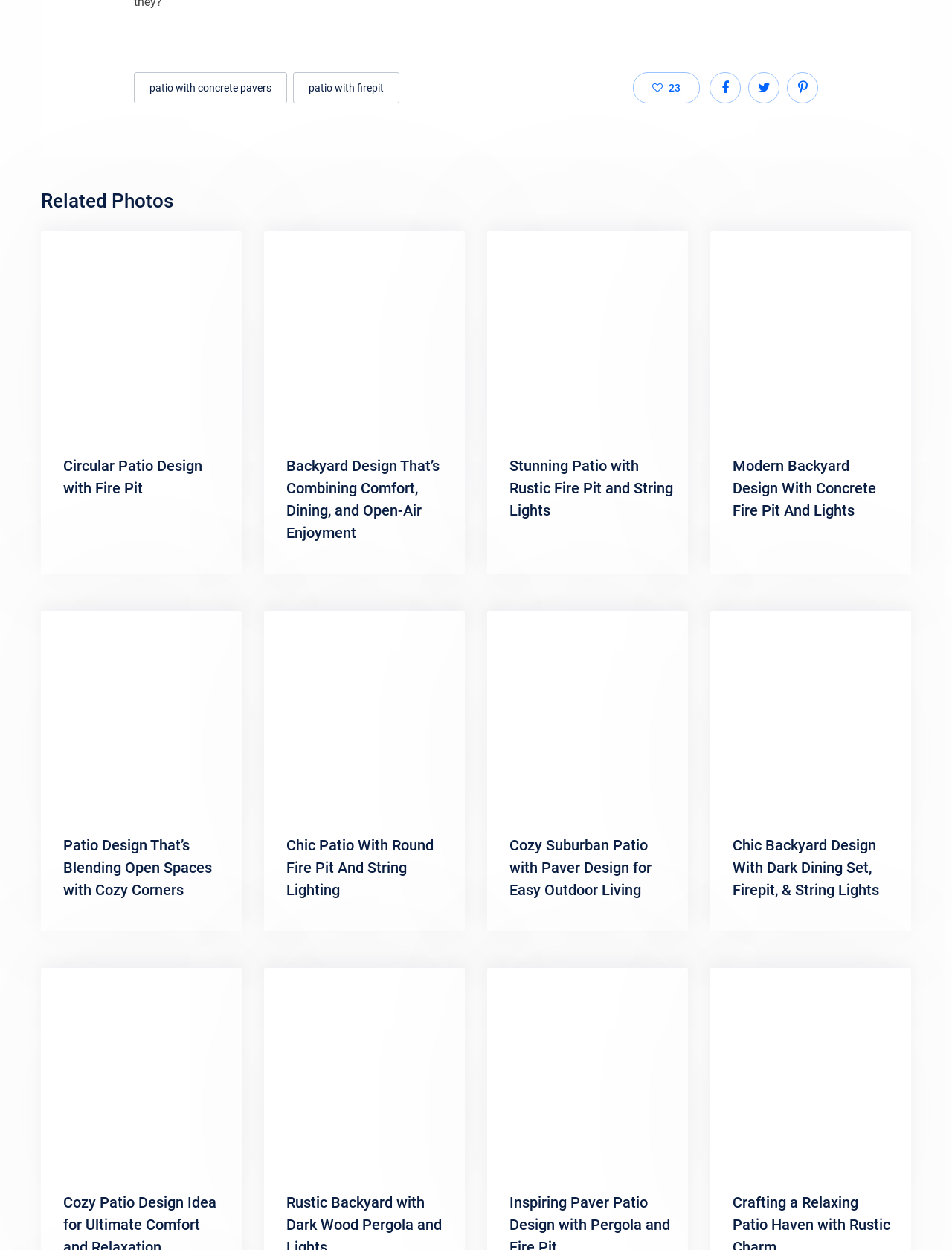Find the bounding box coordinates for the HTML element specified by: "patio with concrete pavers".

[0.141, 0.058, 0.302, 0.083]